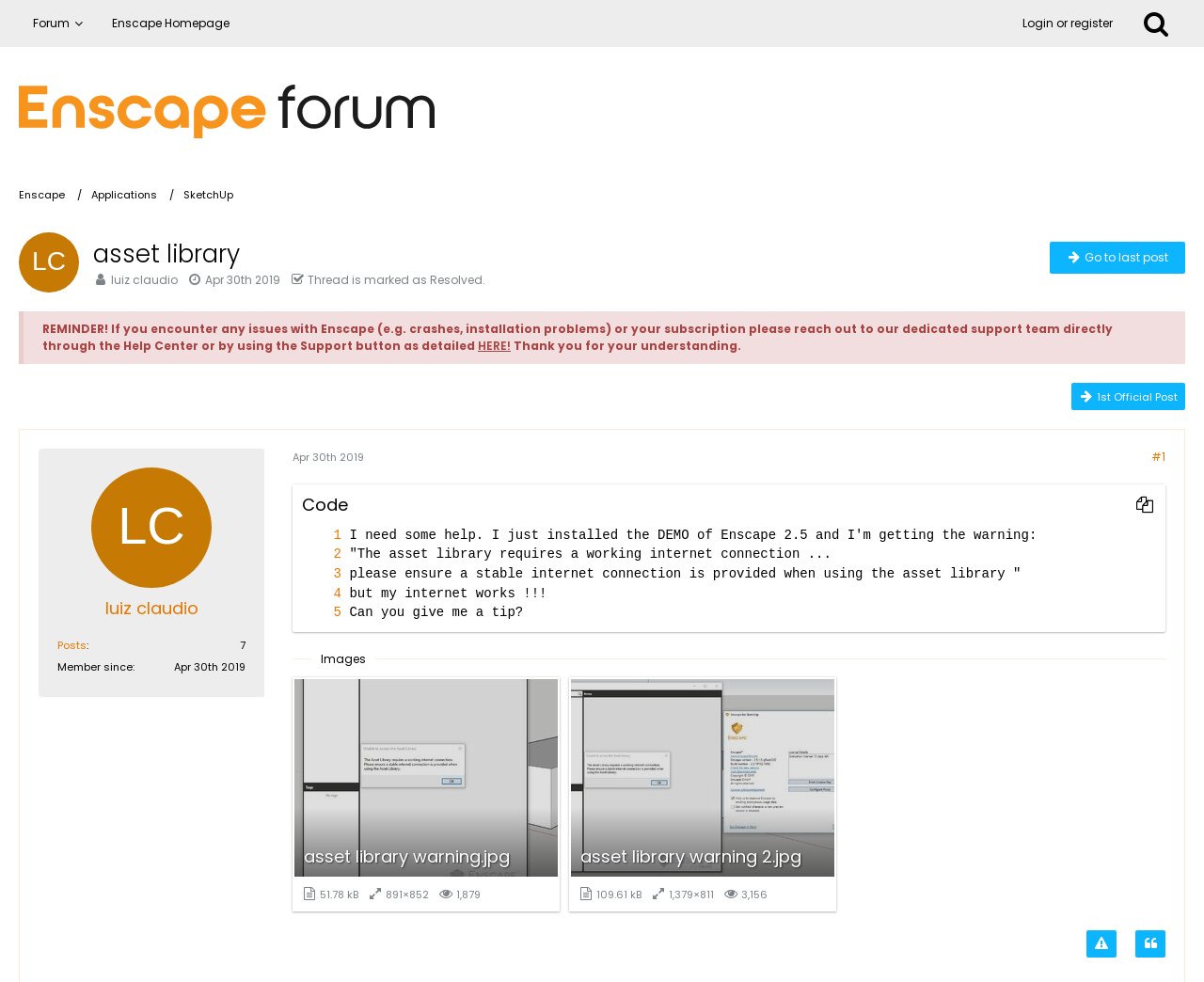Provide your answer in one word or a succinct phrase for the question: 
What is the name of the application mentioned in the breadcrumb?

SketchUp